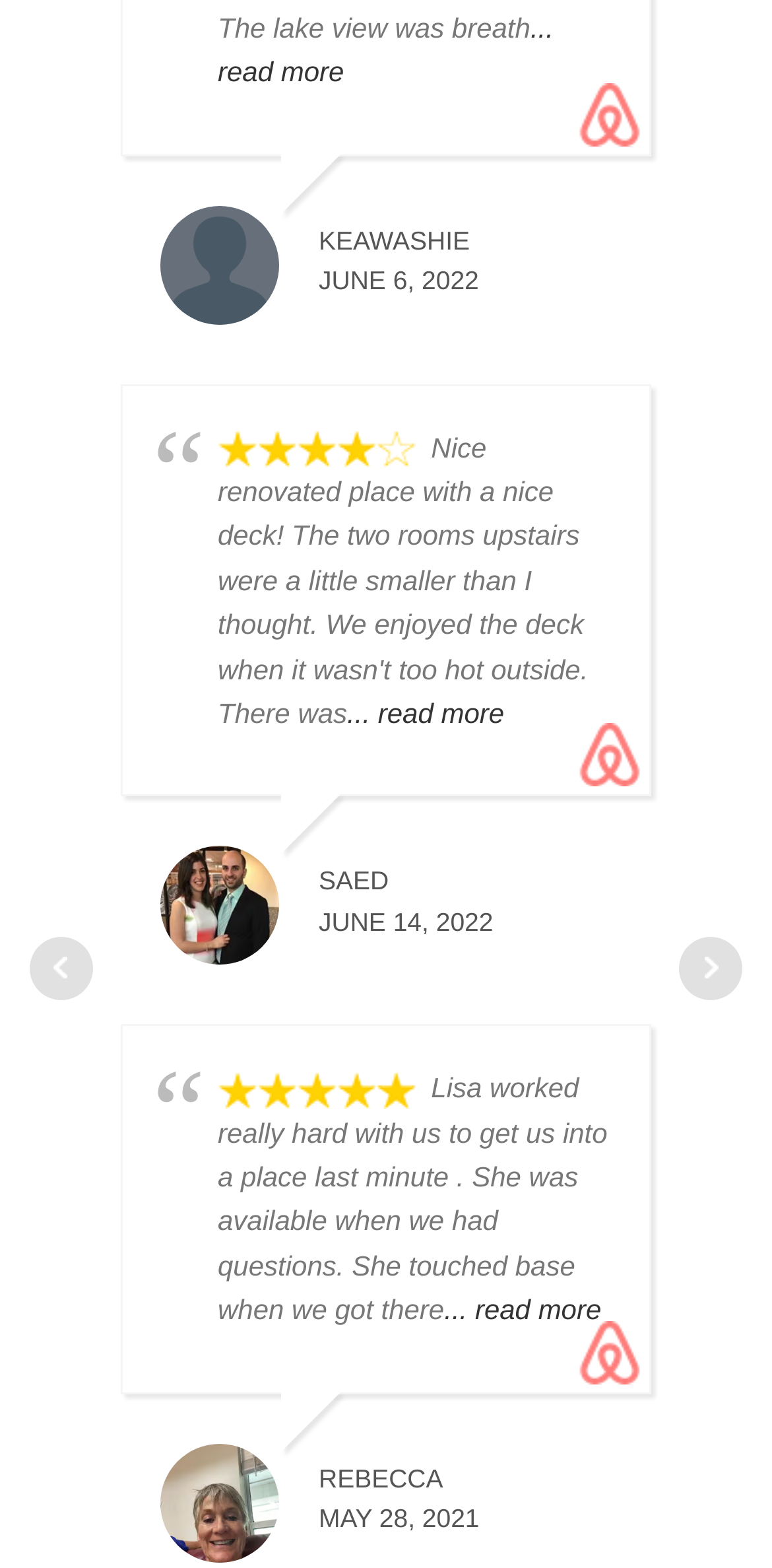Respond to the following question with a brief word or phrase:
What is the name of the person who wrote the latest review?

KEAWASHIE